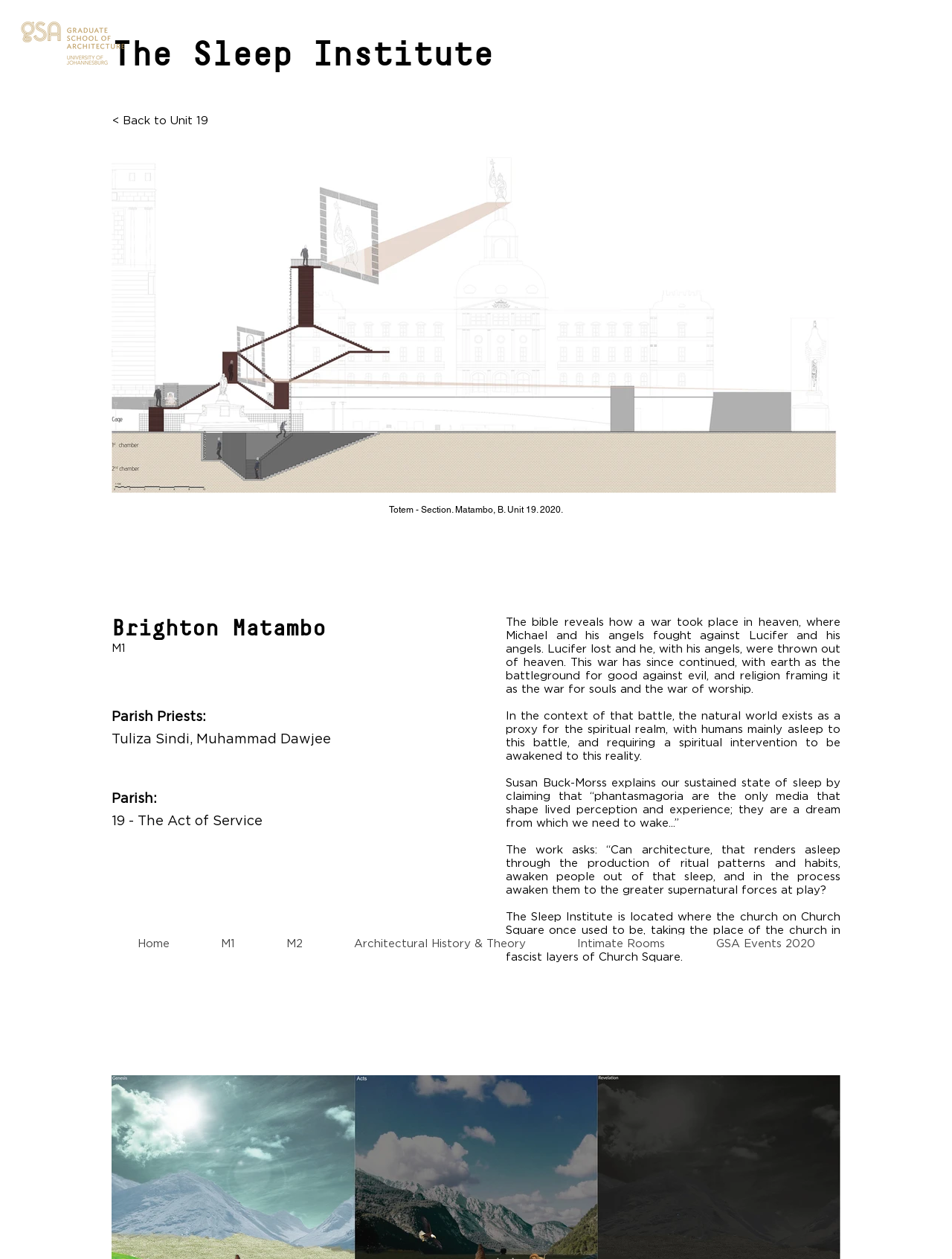What is the location of The Sleep Institute?
By examining the image, provide a one-word or phrase answer.

Church Square